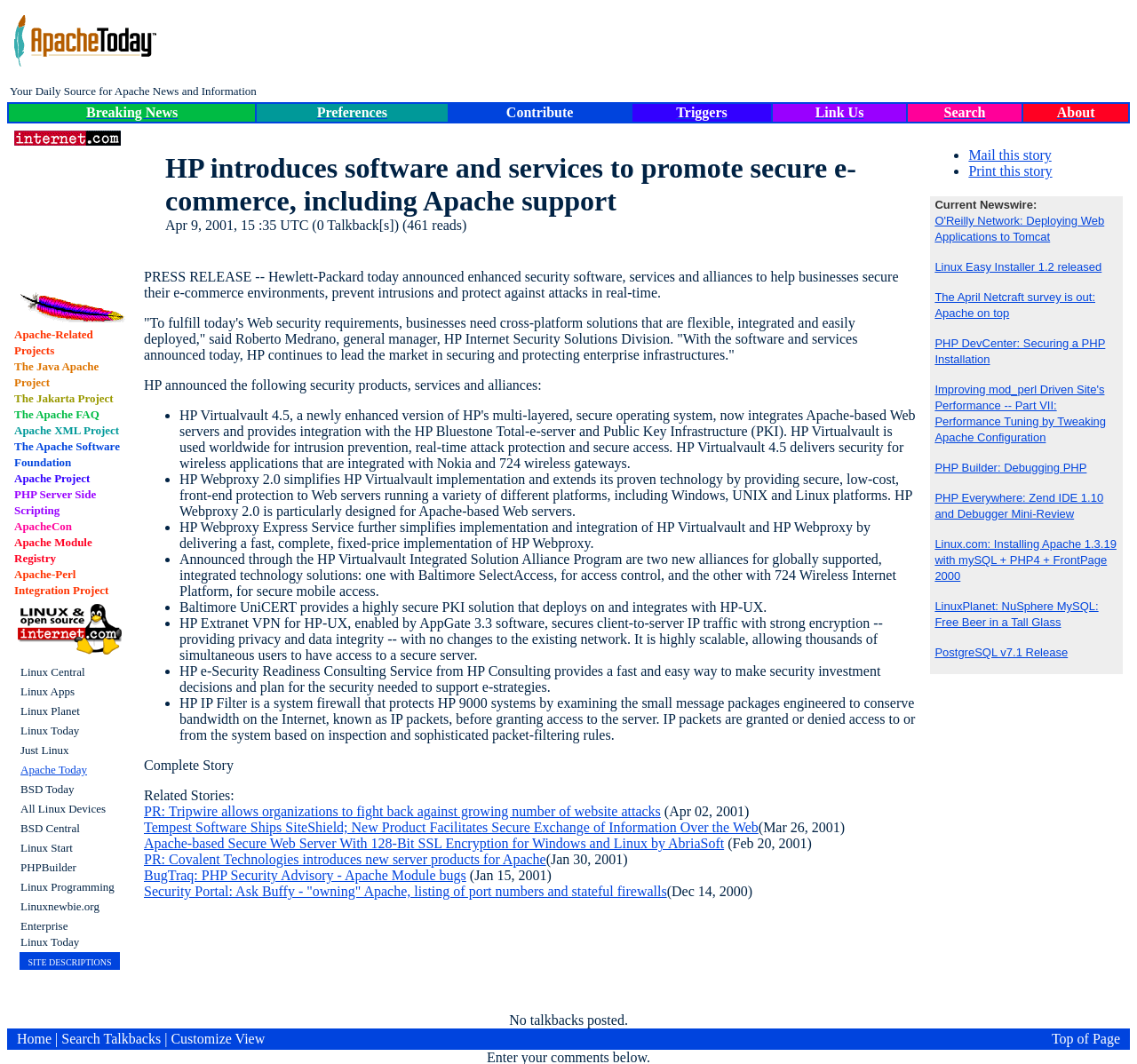Could you locate the bounding box coordinates for the section that should be clicked to accomplish this task: "Search for something".

[0.83, 0.098, 0.867, 0.113]